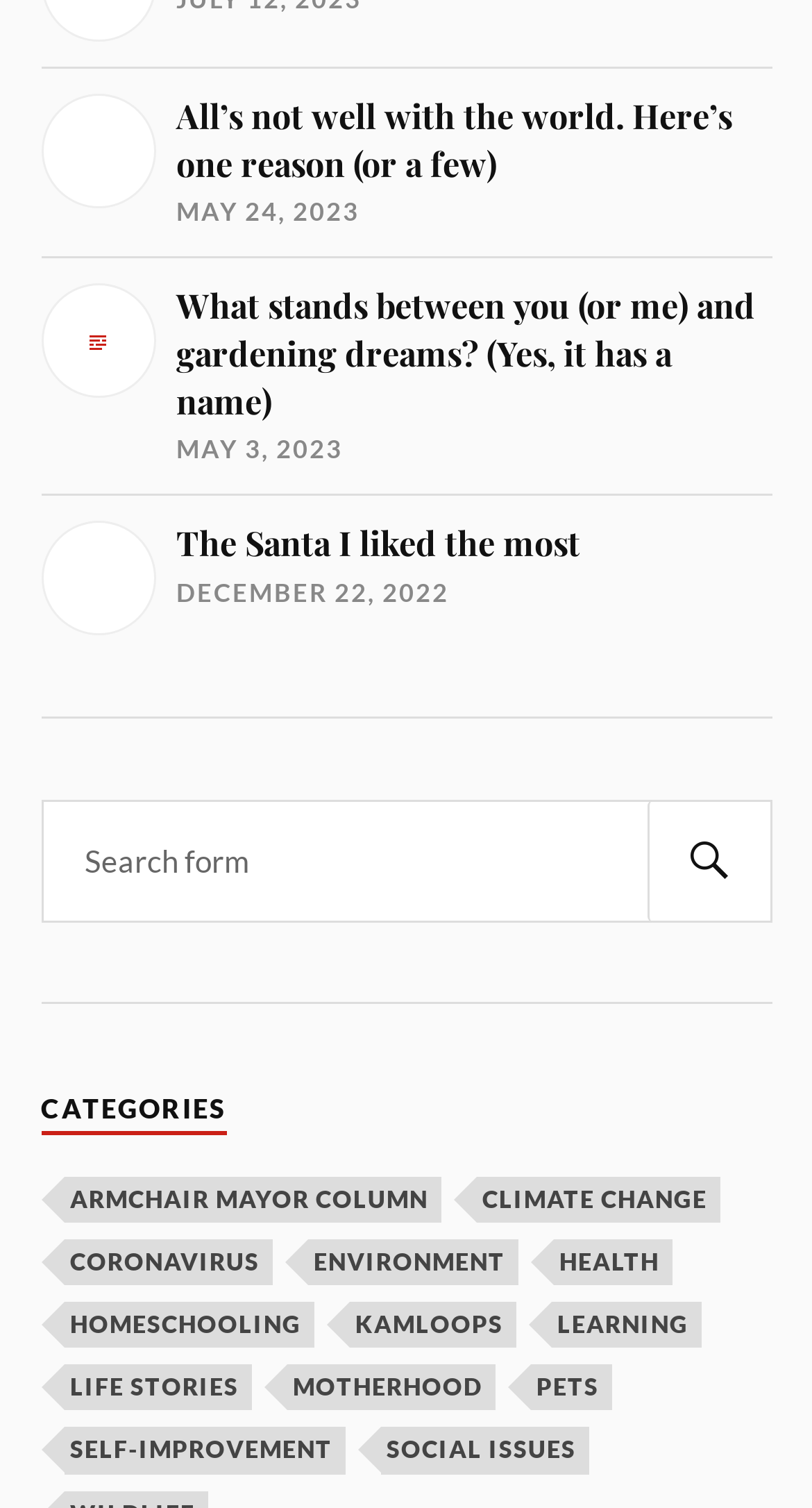Please determine the bounding box coordinates for the element that should be clicked to follow these instructions: "Explore articles about Kamloops".

[0.429, 0.863, 0.635, 0.894]